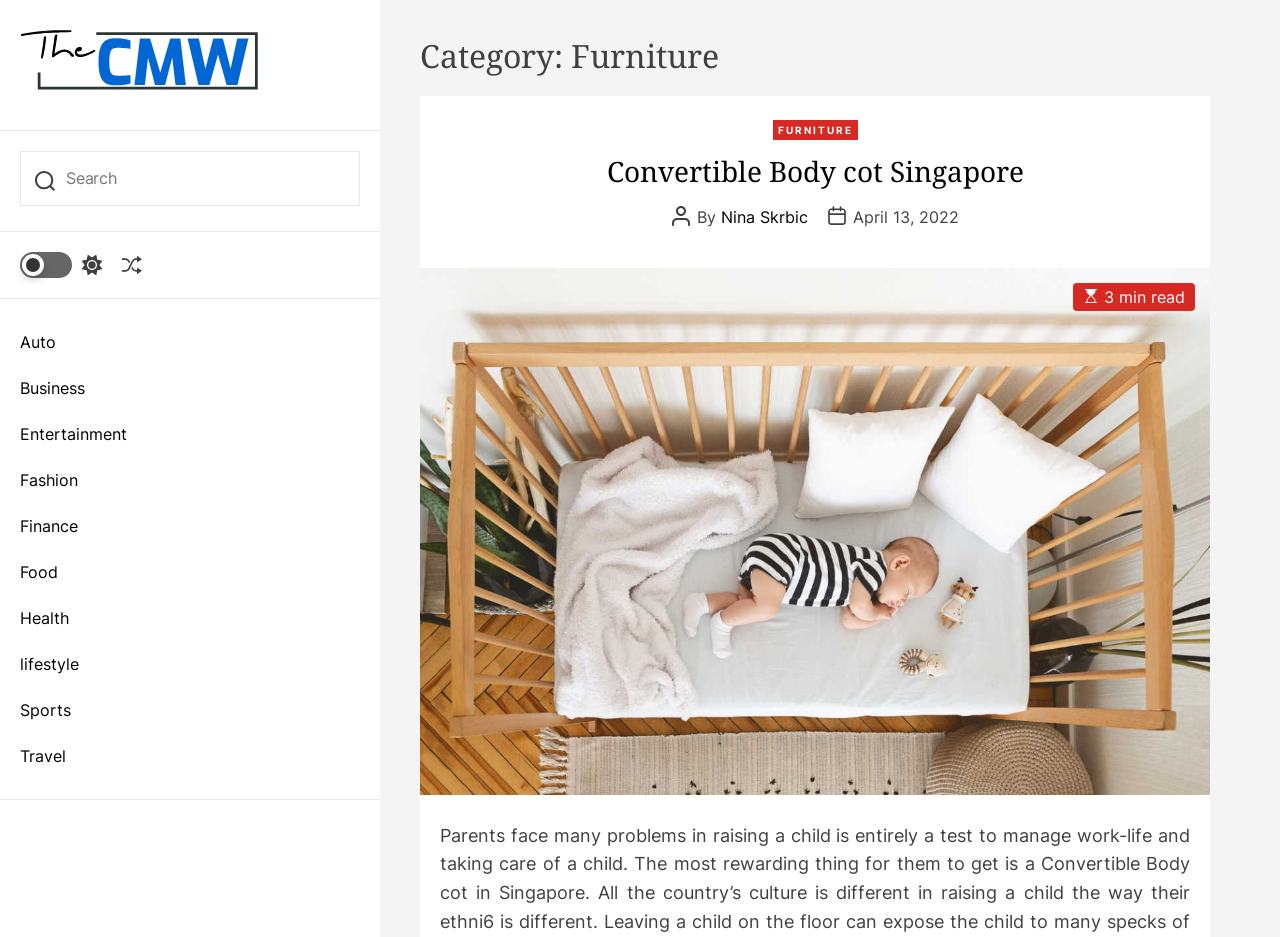Given the description "Convertible Body cot Singapore", determine the bounding box of the corresponding UI element.

[0.474, 0.162, 0.8, 0.203]